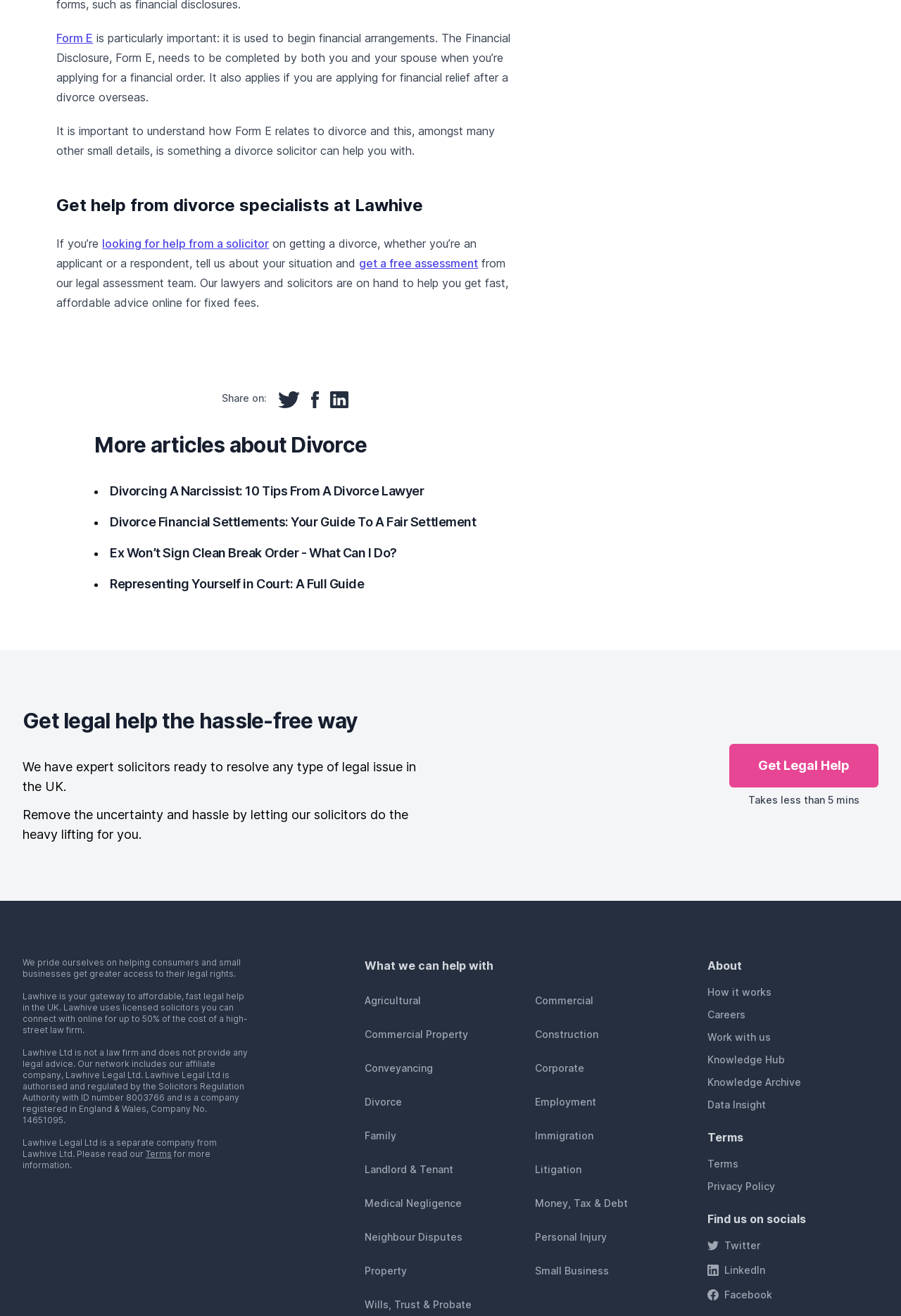How can I get help from a solicitor on this website?
Using the image as a reference, deliver a detailed and thorough answer to the question.

The webpage suggests that I can get help from a solicitor by telling them about my situation and getting a free assessment from their legal assessment team.